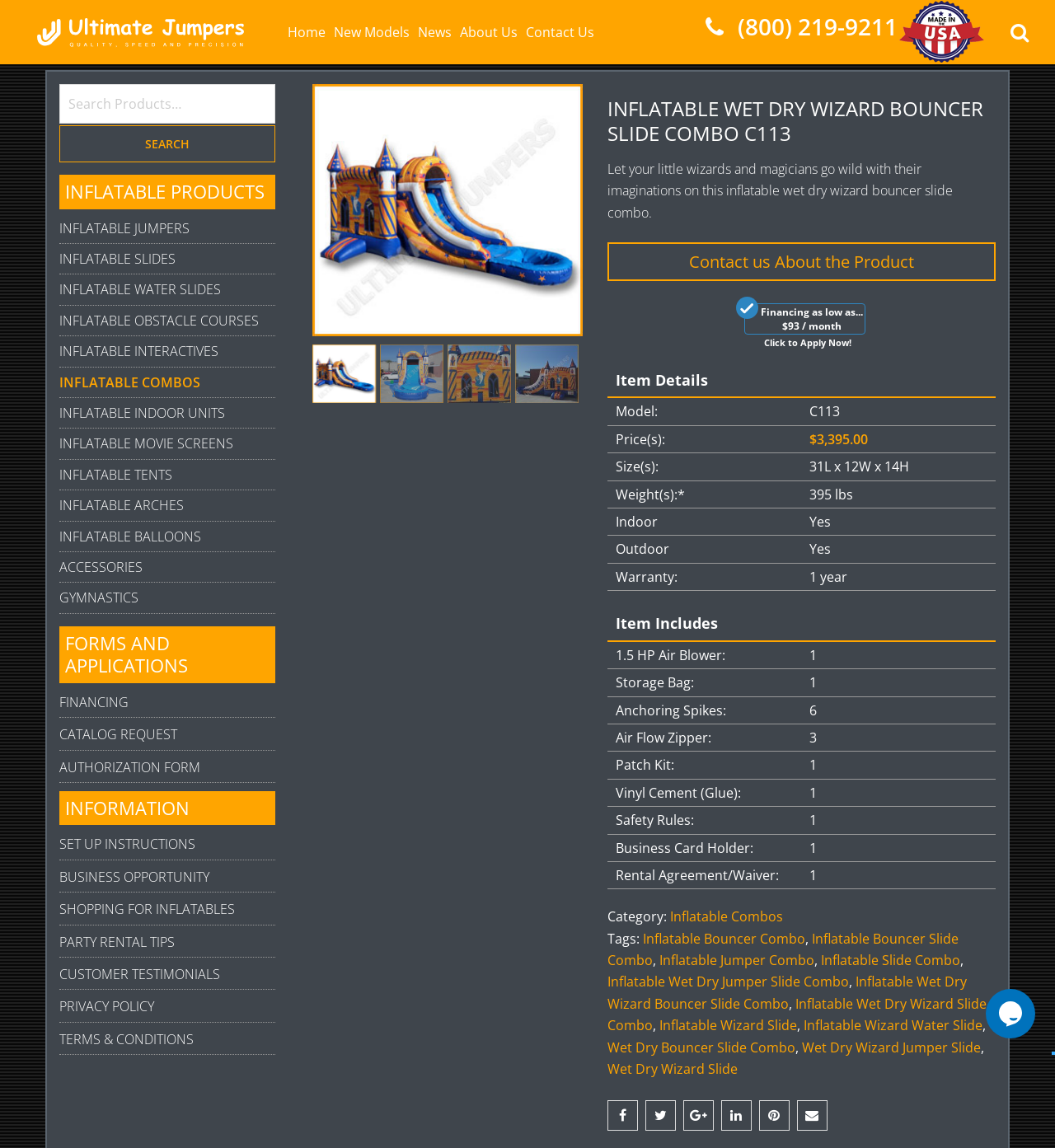Provide the bounding box coordinates for the UI element described in this sentence: "Wet Dry Wizard Jumper Slide". The coordinates should be four float values between 0 and 1, i.e., [left, top, right, bottom].

[0.76, 0.904, 0.929, 0.92]